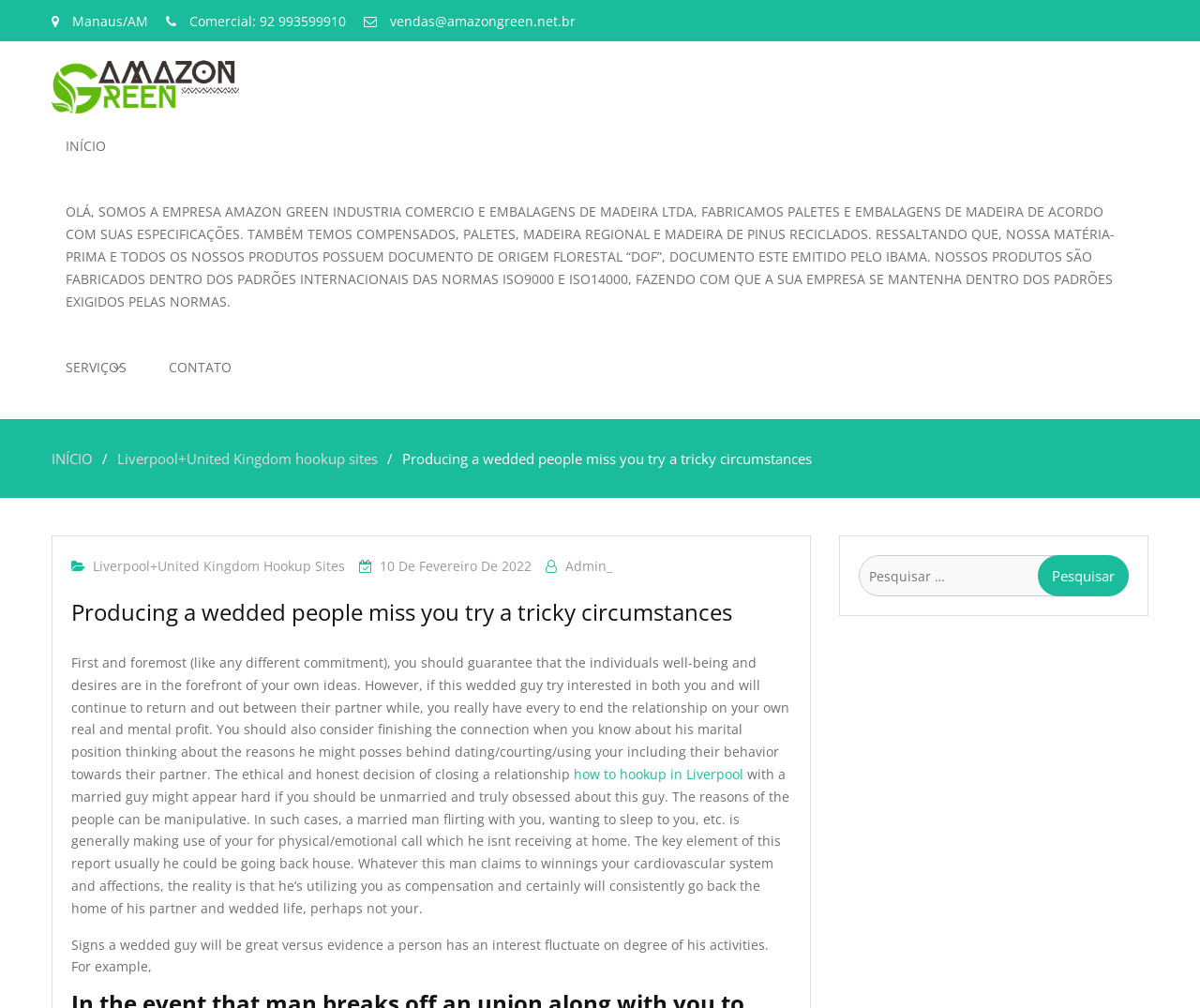What is the purpose of the search box?
Can you provide a detailed and comprehensive answer to the question?

The search box is located in the bottom-right corner of the webpage, and it is accompanied by a static text element with ID 150 that says 'Pesquisar por:'. This suggests that the search box is intended for users to search the website for specific content or topics.